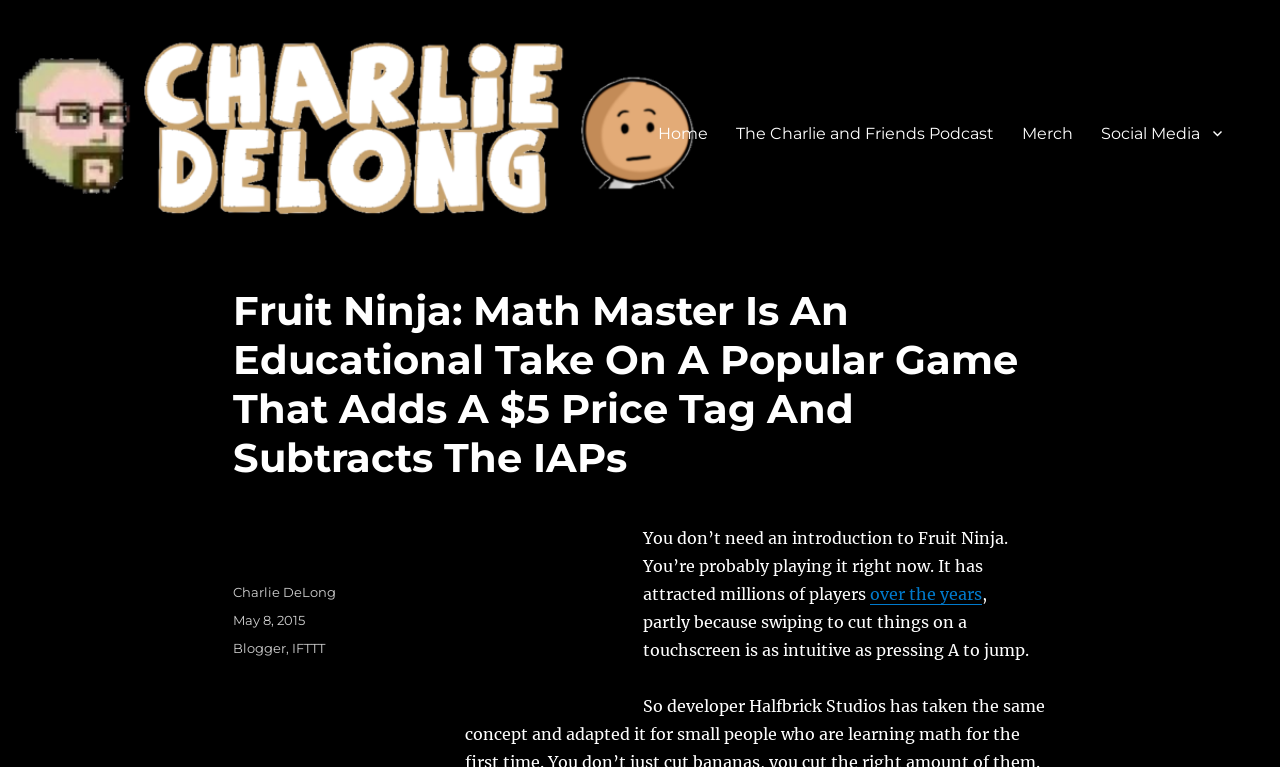Create a detailed summary of all the visual and textual information on the webpage.

The webpage is an article about Fruit Ninja: Math Master, an educational take on the popular game. At the top, there is a navigation menu with four links: "Home", "The Charlie and Friends Podcast", "Merch", and "Social Media". Below the navigation menu, there is a header section with a heading that matches the title of the webpage. To the right of the heading, there is an image with the filename "FruitNinjaMath-Thumb".

The main content of the article starts with a paragraph of text that discusses the popularity of Fruit Ninja, followed by a link to "over the years". The text continues to describe the game's intuitive gameplay. 

At the bottom of the page, there is a footer section with information about the author, Charlie DeLong, and the date the article was posted, May 8, 2015. There are also tags listed, including "Blogger" and "IFTTT".